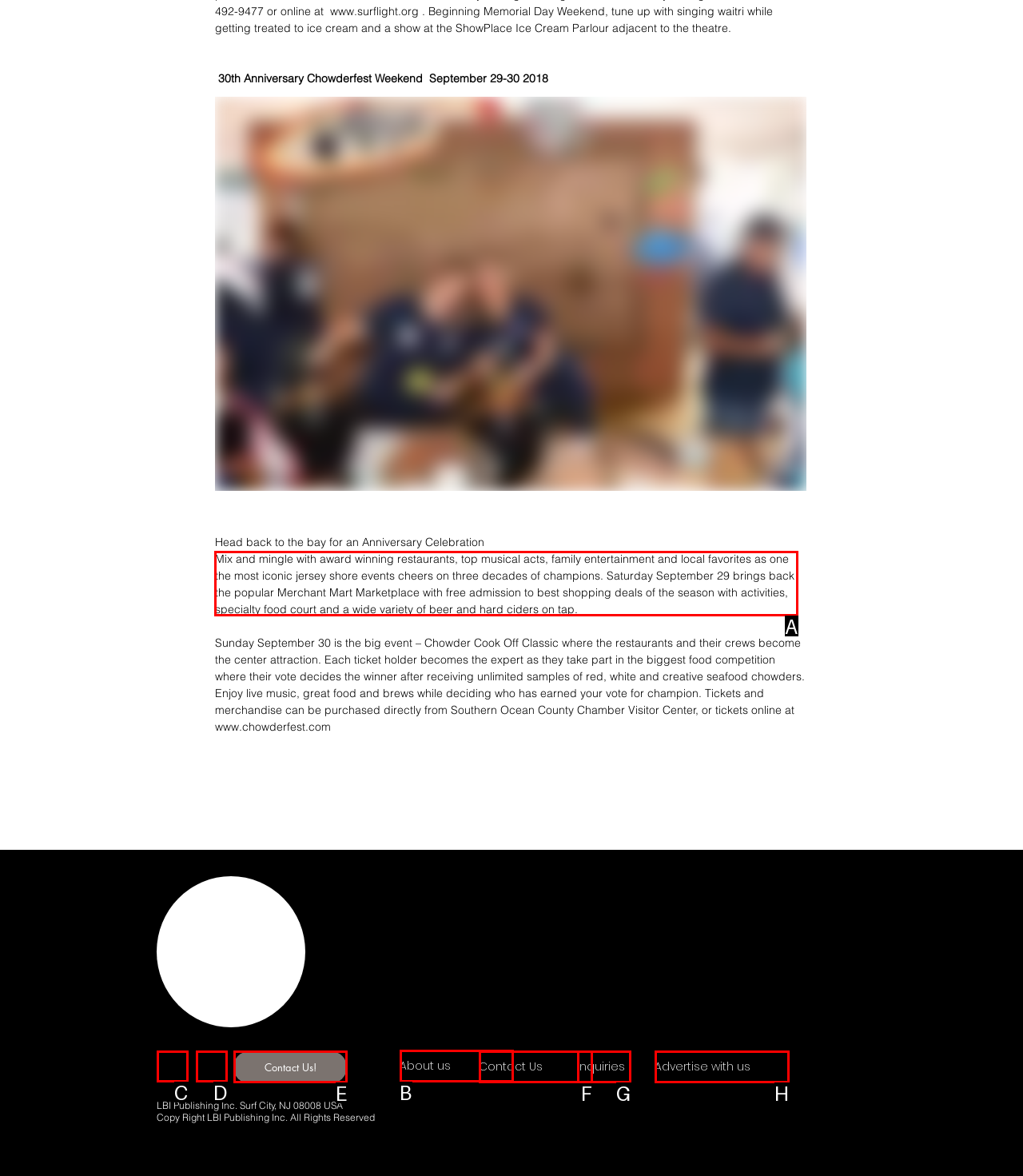Indicate which HTML element you need to click to complete the task: Read about the event on September 29. Provide the letter of the selected option directly.

A